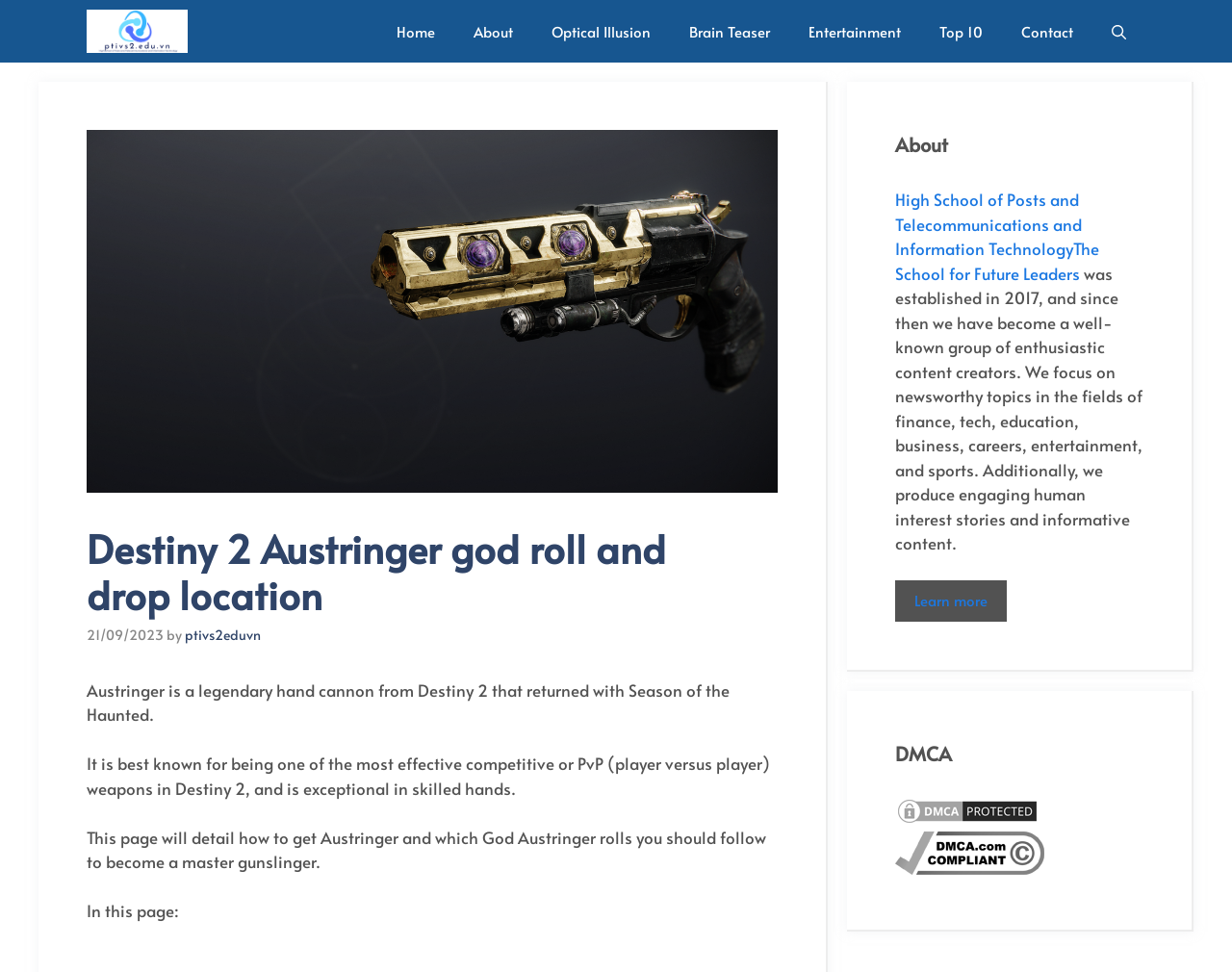Locate the bounding box coordinates of the area you need to click to fulfill this instruction: 'Click on the Home link'. The coordinates must be in the form of four float numbers ranging from 0 to 1: [left, top, right, bottom].

[0.306, 0.0, 0.369, 0.064]